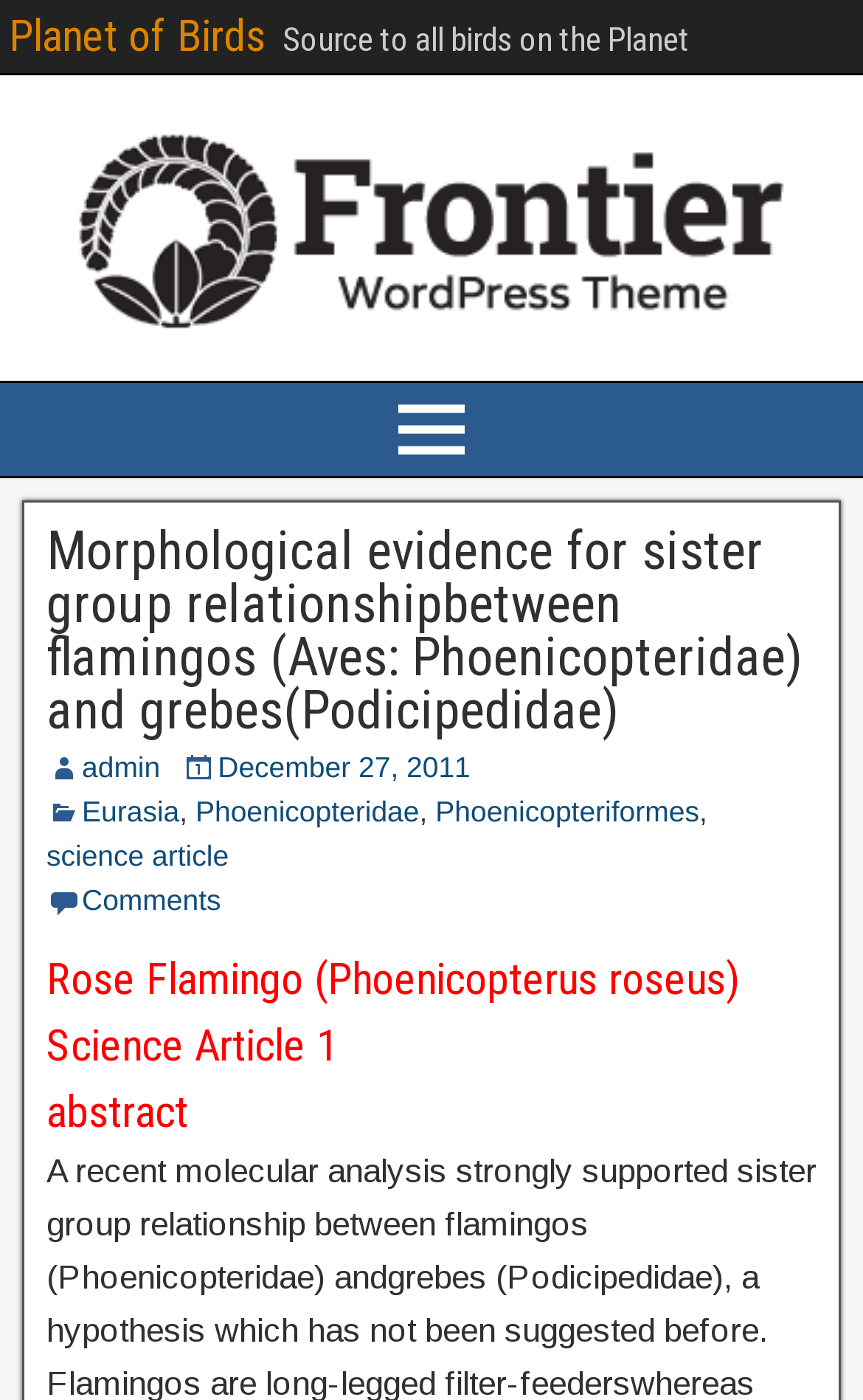Present a detailed account of what is displayed on the webpage.

The webpage is about a scientific article discussing the morphological evidence for the sister group relationship between flamingos and grebes. At the top, there is a heading "Planet of Birds" with a link to the same title, which is likely the website's title or logo. Below this, there is a static text "Source to all birds on the Planet" and a large image that spans almost the entire width of the page, also labeled "Planet of Birds".

On the left side, there is a navigation menu labeled "Main Menu" with a button containing an icon. Below this, there is a header section that contains the title of the article "Morphological evidence for sister group relationship between flamingos (Aves: Phoenicopteridae) and grebes (Podicipedidae)" with a link to the same title. 

Underneath the article title, there are several links to related topics, including "admin", "December 27, 2011", "Eurasia", "Phoenicopteridae", "Phoenicopteriformes", and "science article". There is also a link to "Comments" and a static text comma separating some of the links.

Further down, there are two headings, "Rose Flamingo (Phoenicopterus roseus) Science Article 1" and "abstract", which likely introduce the main content of the article.